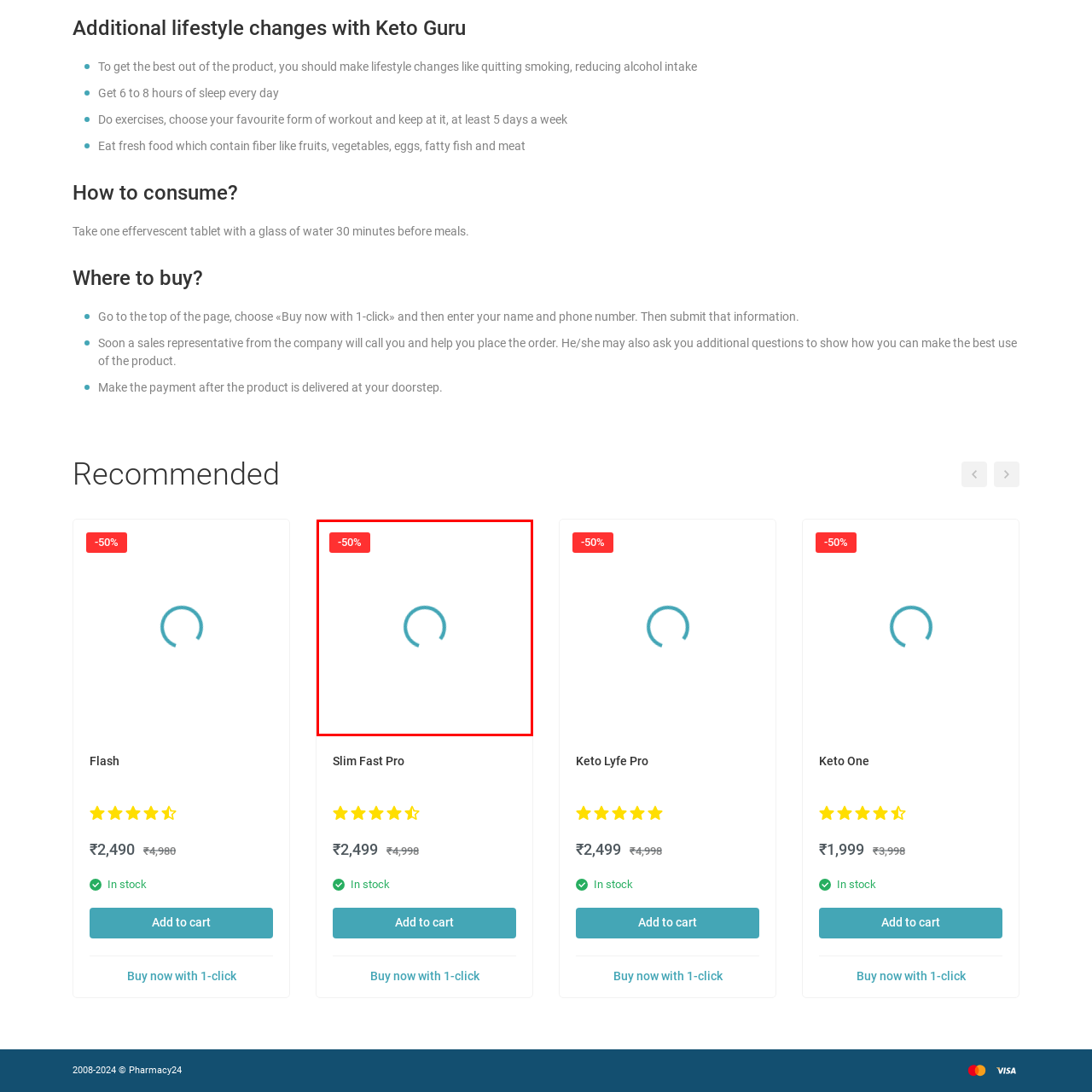What is the likely product name?
Look at the image section surrounded by the red bounding box and provide a concise answer in one word or phrase.

Flash